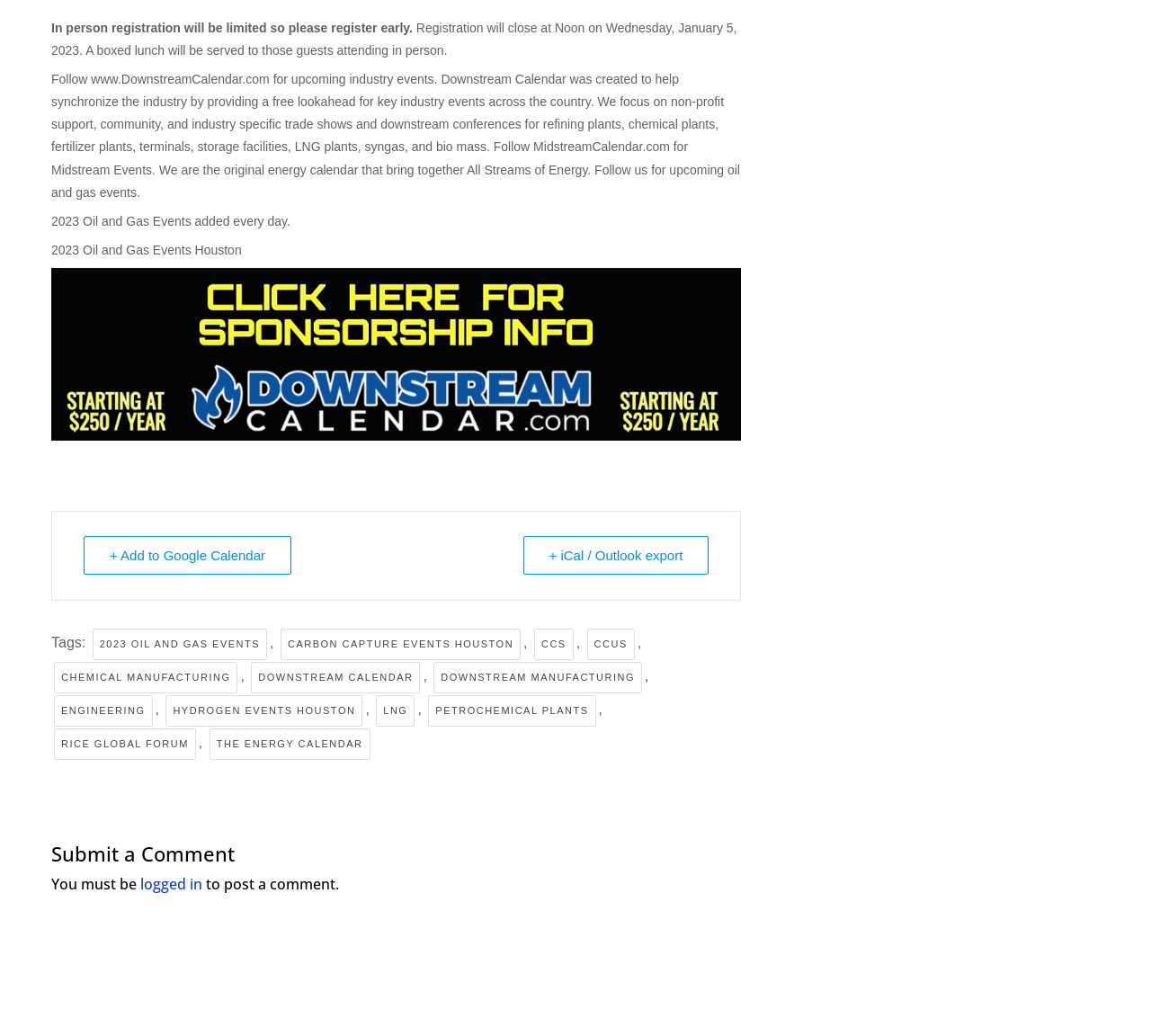Determine the bounding box coordinates for the element that should be clicked to follow this instruction: "Search this website". The coordinates should be given as four float numbers between 0 and 1, in the format [left, top, right, bottom].

None